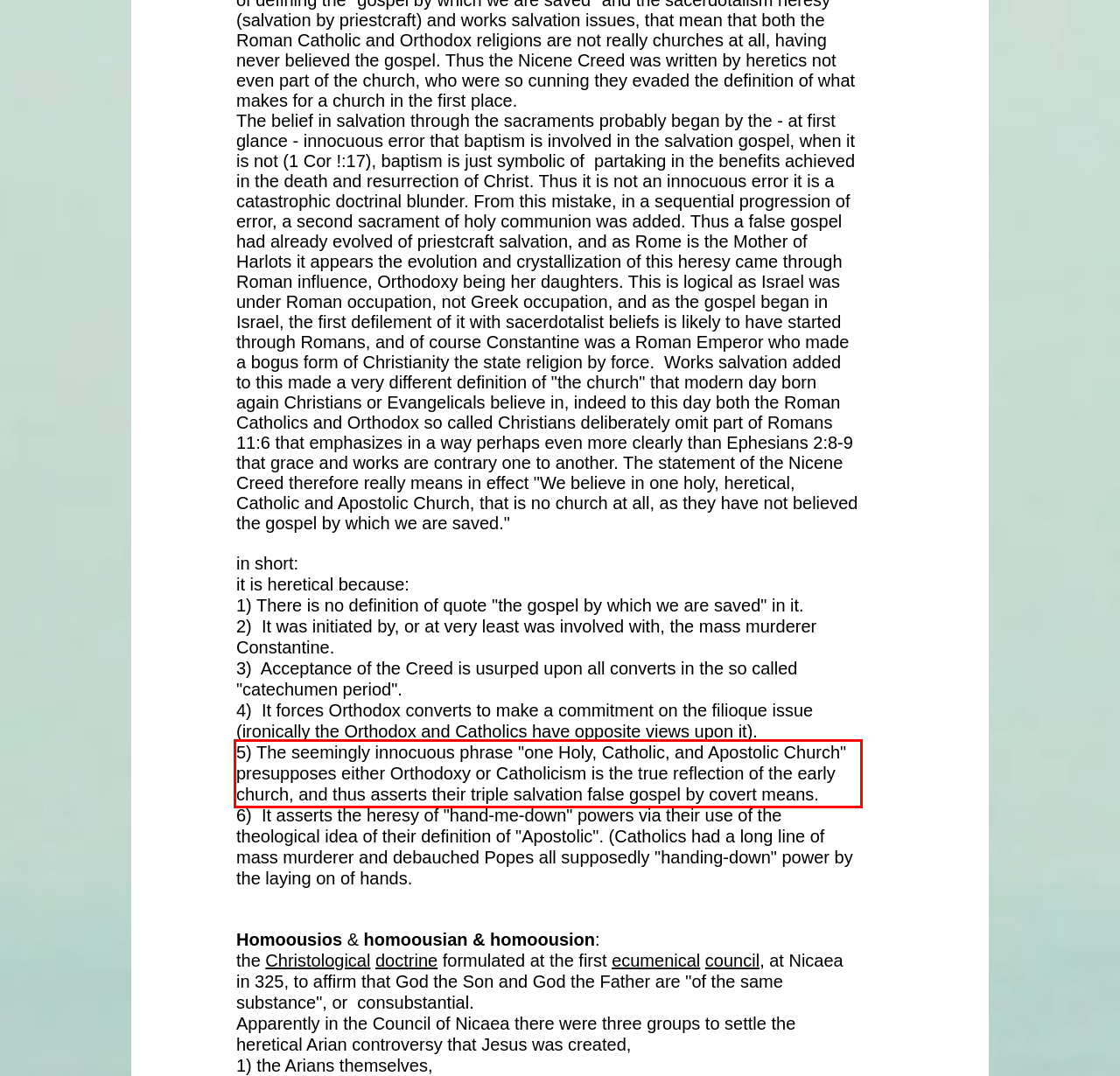Examine the webpage screenshot and use OCR to obtain the text inside the red bounding box.

5) The seemingly innocuous phrase "one Holy, Catholic, and Apostolic Church" presupposes either Orthodoxy or Catholicism is the true reflection of the early church, and thus asserts their triple salvation false gospel by covert means.